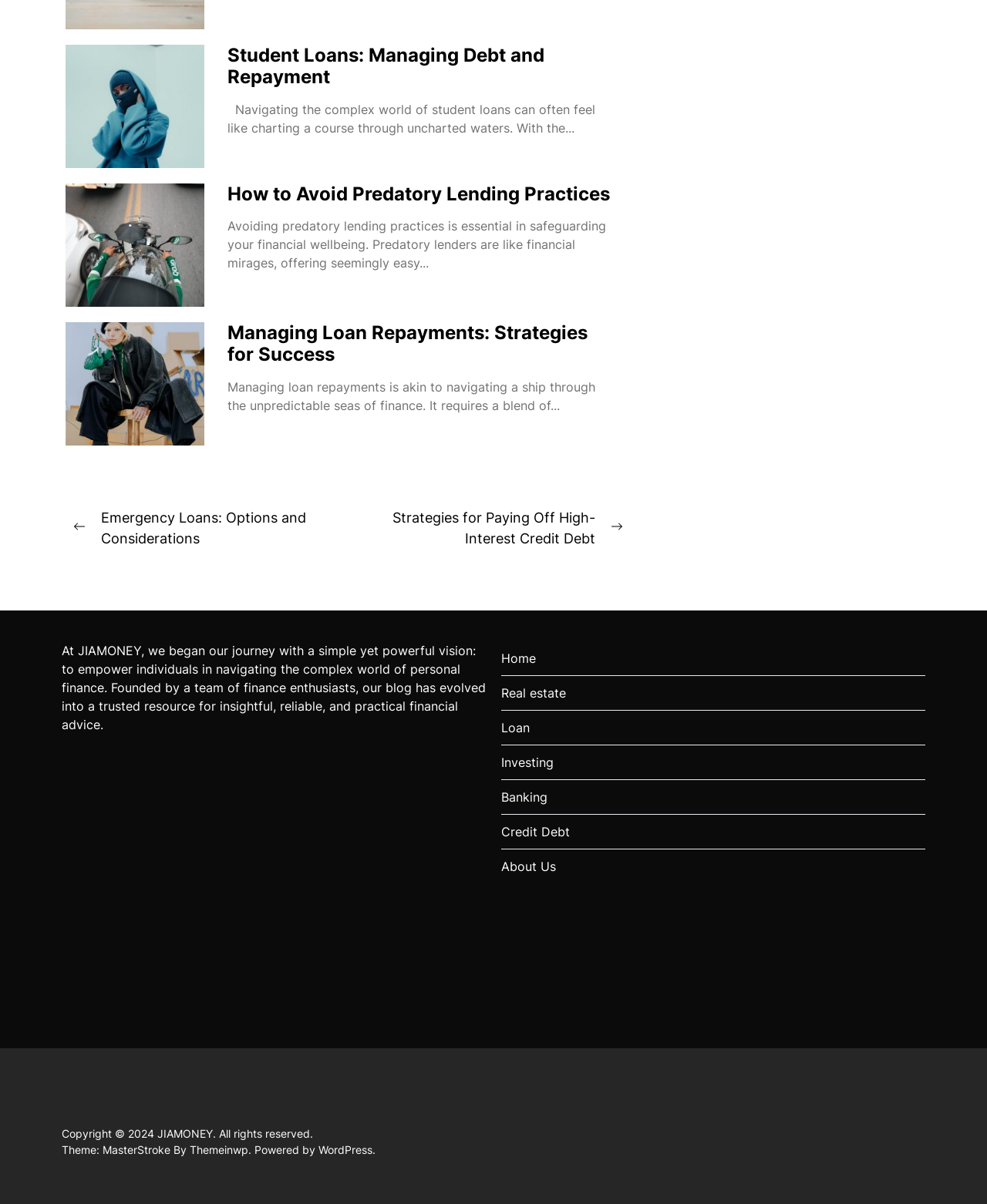What is the purpose of JIAMONEY?
Based on the content of the image, thoroughly explain and answer the question.

I found the purpose of JIAMONEY by reading the StaticText element that describes the vision of JIAMONEY, which is 'to empower individuals in navigating the complex world of personal finance'.